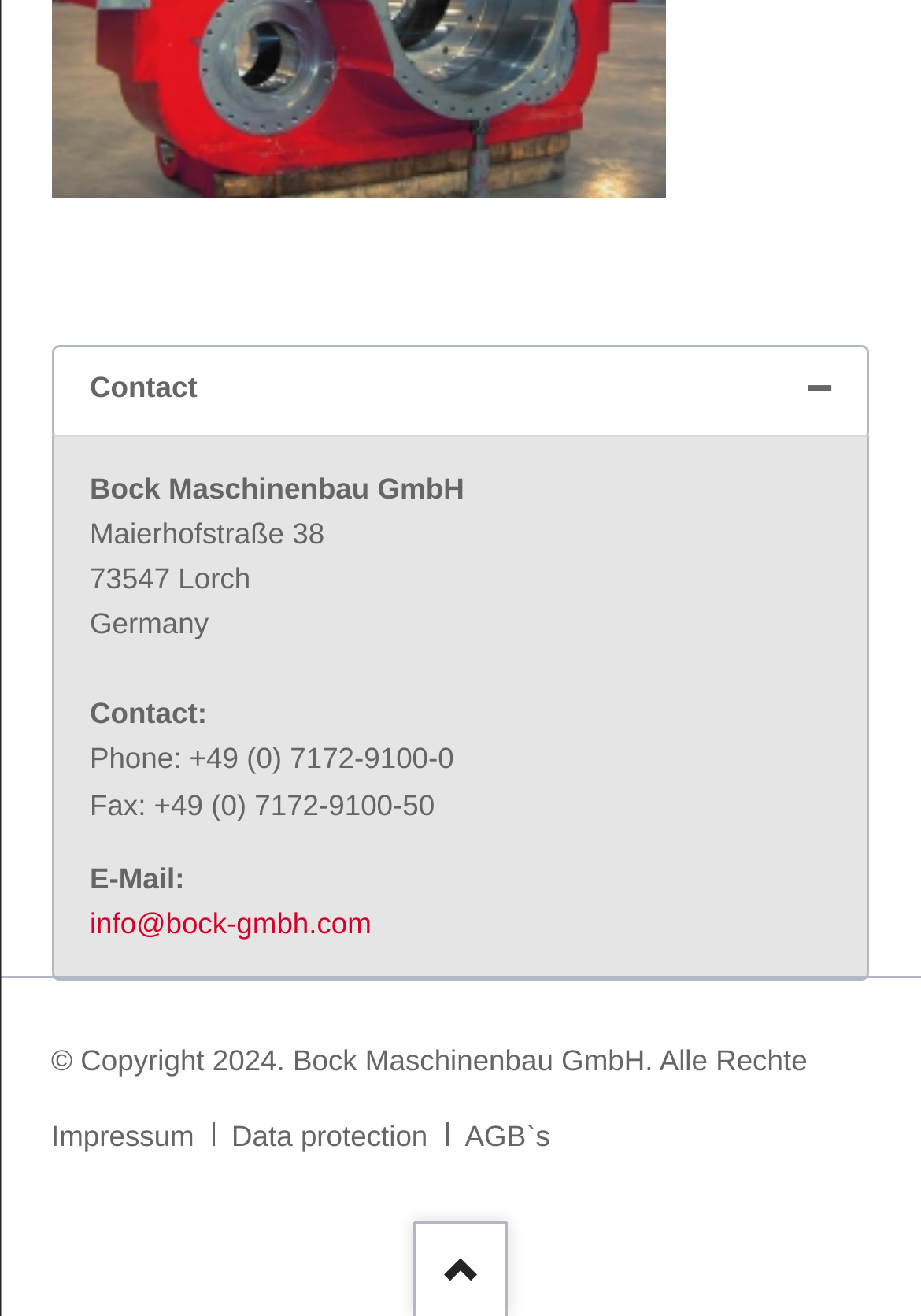What is the email address?
Utilize the information in the image to give a detailed answer to the question.

I found the email address by looking at the link element with the text 'info@bock-gmbh.com' which is located in the Contact tabpanel.